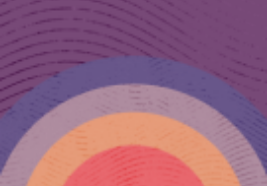What is the effect of the textured pattern on the rings?
Using the picture, provide a one-word or short phrase answer.

Enhances depth and visual interest